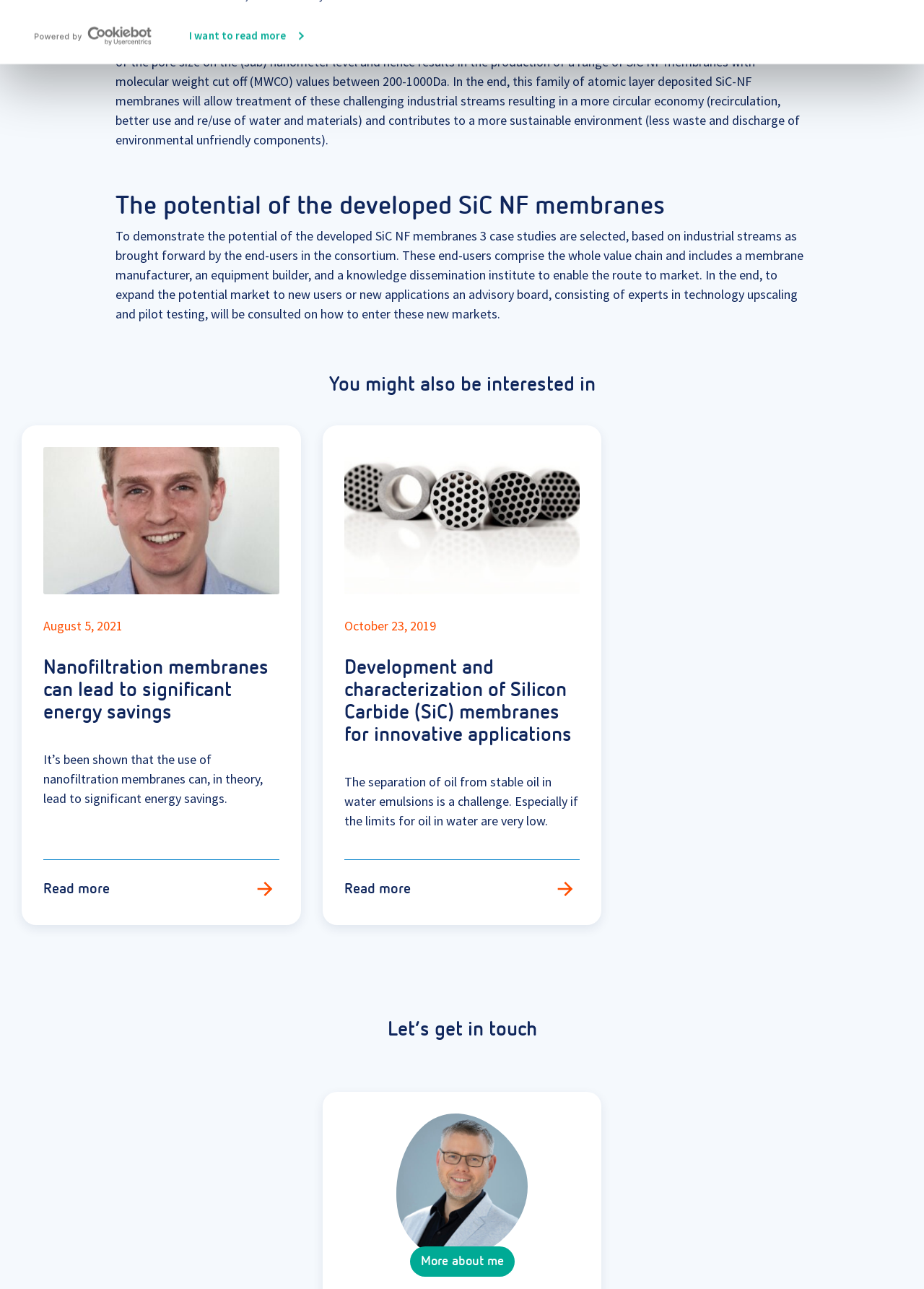Based on the image, give a detailed response to the question: What is the purpose of the advisory board?

The text states, 'In the end, to expand the potential market to new users or new applications an advisory board, consisting of experts in technology upscaling and pilot testing, will be consulted on how to enter these new markets.' This indicates that the purpose of the advisory board is to enter new markets.